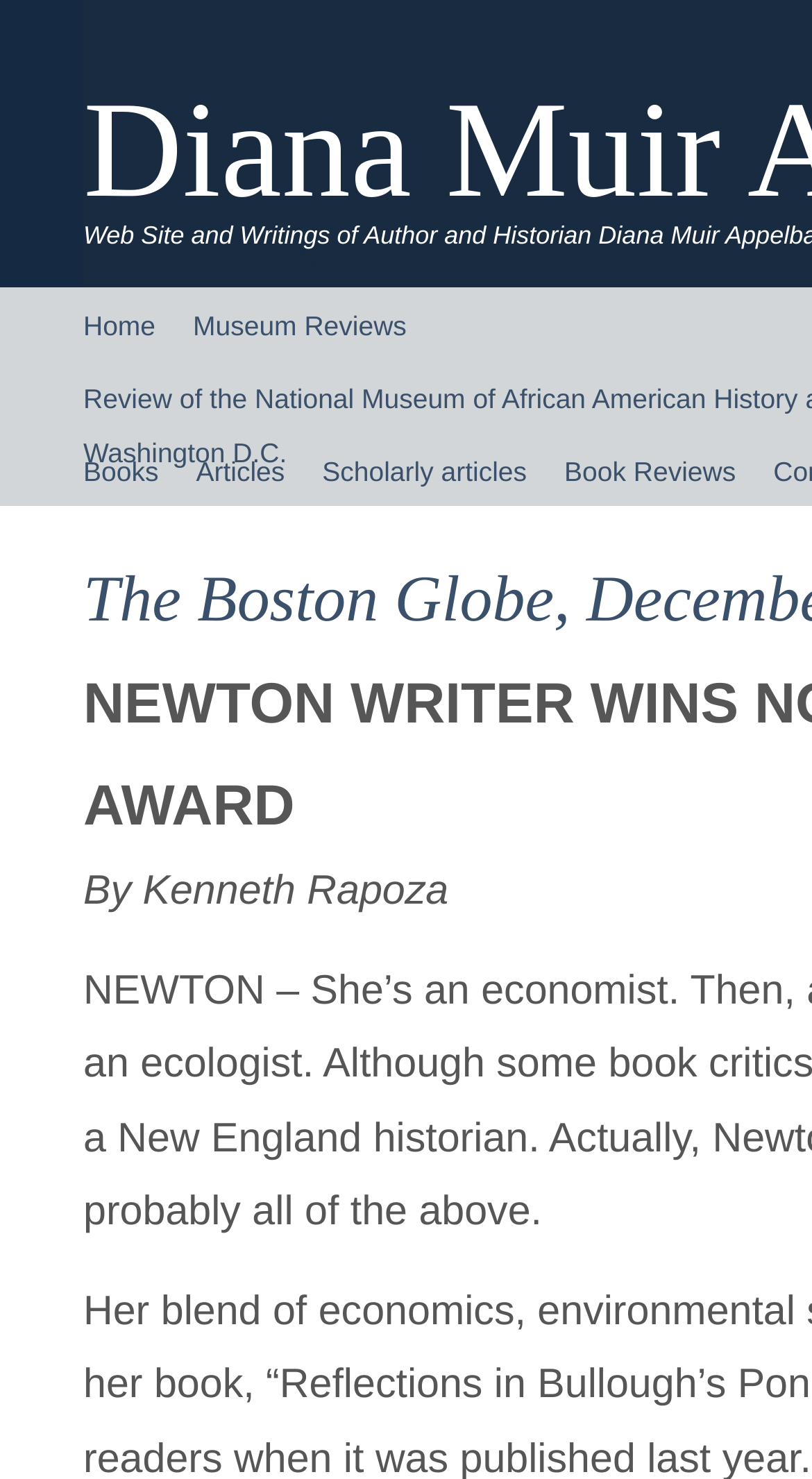Please find and generate the text of the main heading on the webpage.

Diana Muir Appelbaum